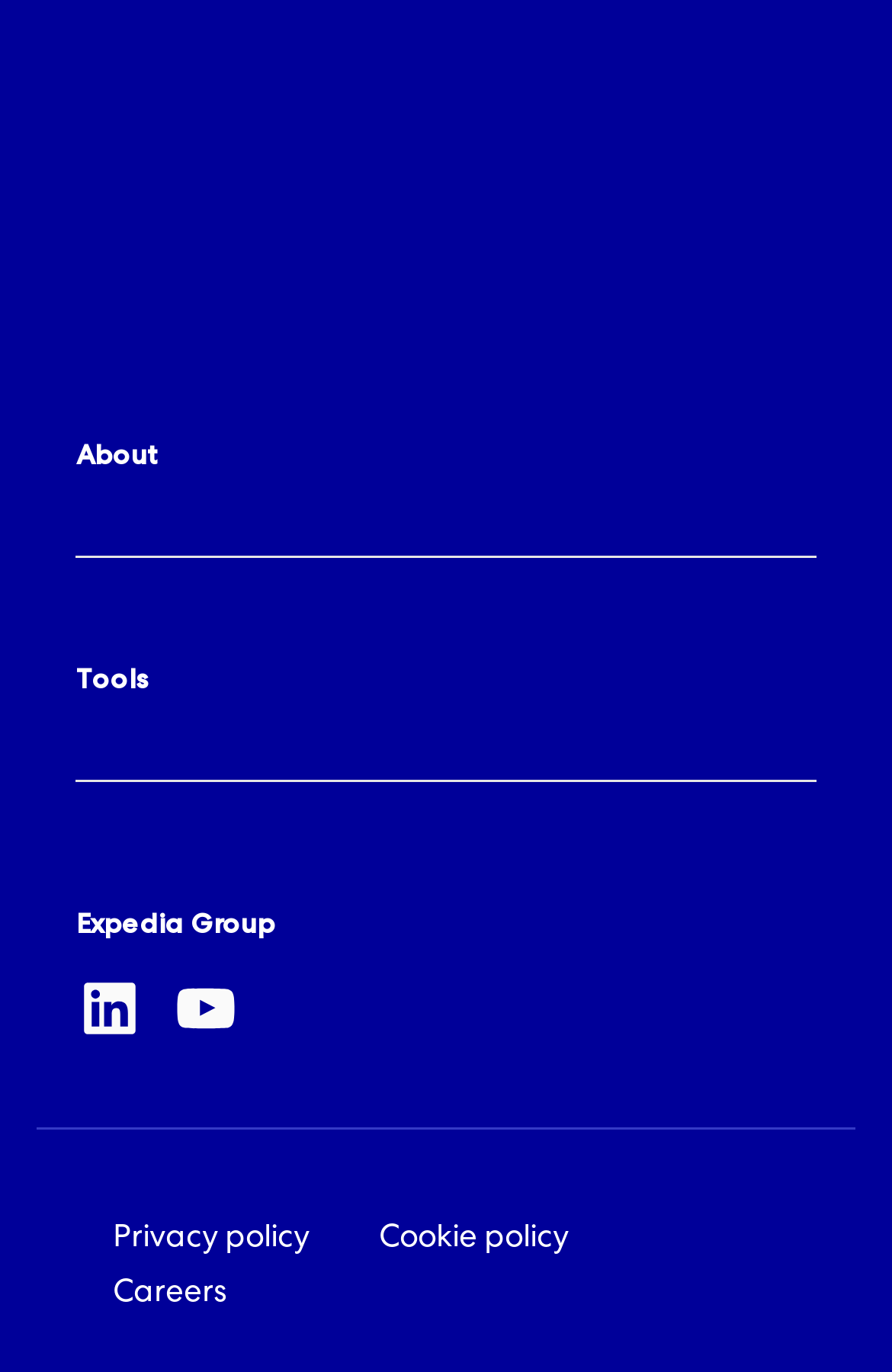Pinpoint the bounding box coordinates of the clickable element needed to complete the instruction: "Visit LinkedIn". The coordinates should be provided as four float numbers between 0 and 1: [left, top, right, bottom].

[0.085, 0.709, 0.162, 0.759]